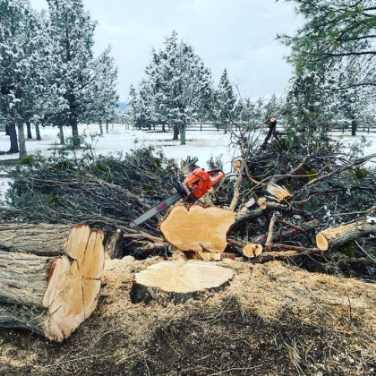Describe all the visual components present in the image.

In this image, a freshly cut tree stump is prominently displayed, showcasing the smooth, circular surface where the tree has been felled. A chainsaw, positioned amidst the scattered branches and wooden debris, indicates the recent activity of tree removal. In the background, a picturesque winter landscape features snow-dusted evergreens, hinting at the crisp, chilly atmosphere. This scene captures the essence of professional tree care services, emphasizing the thoroughness and skill involved in managing tree removal tasks, essential for maintaining the health and safety of the surrounding environment. The image reflects the commitment to providing reliable and efficient tree services in residential areas.